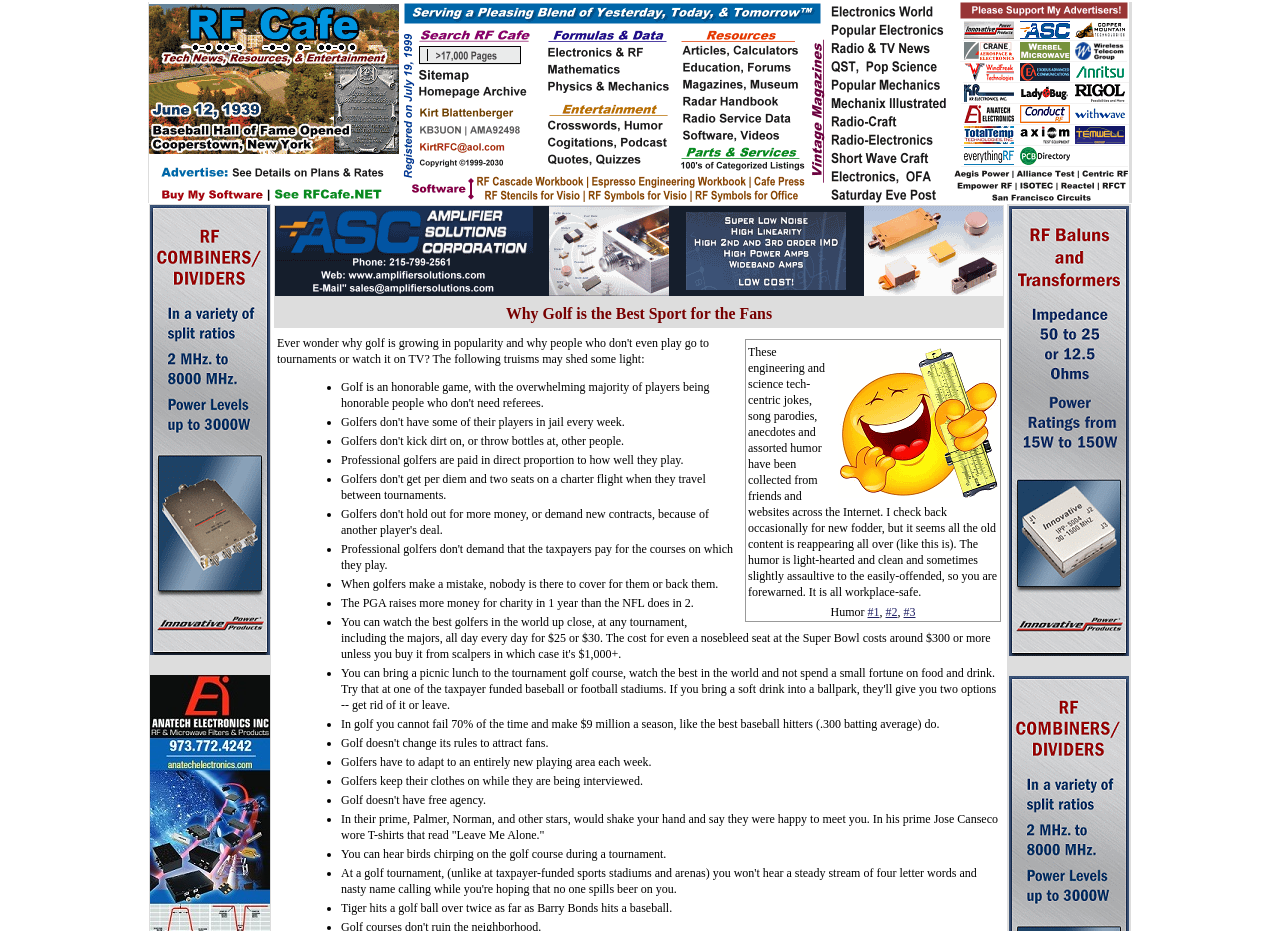Reply to the question with a brief word or phrase: How many reasons are listed for why golf is the best sport for fans?

13